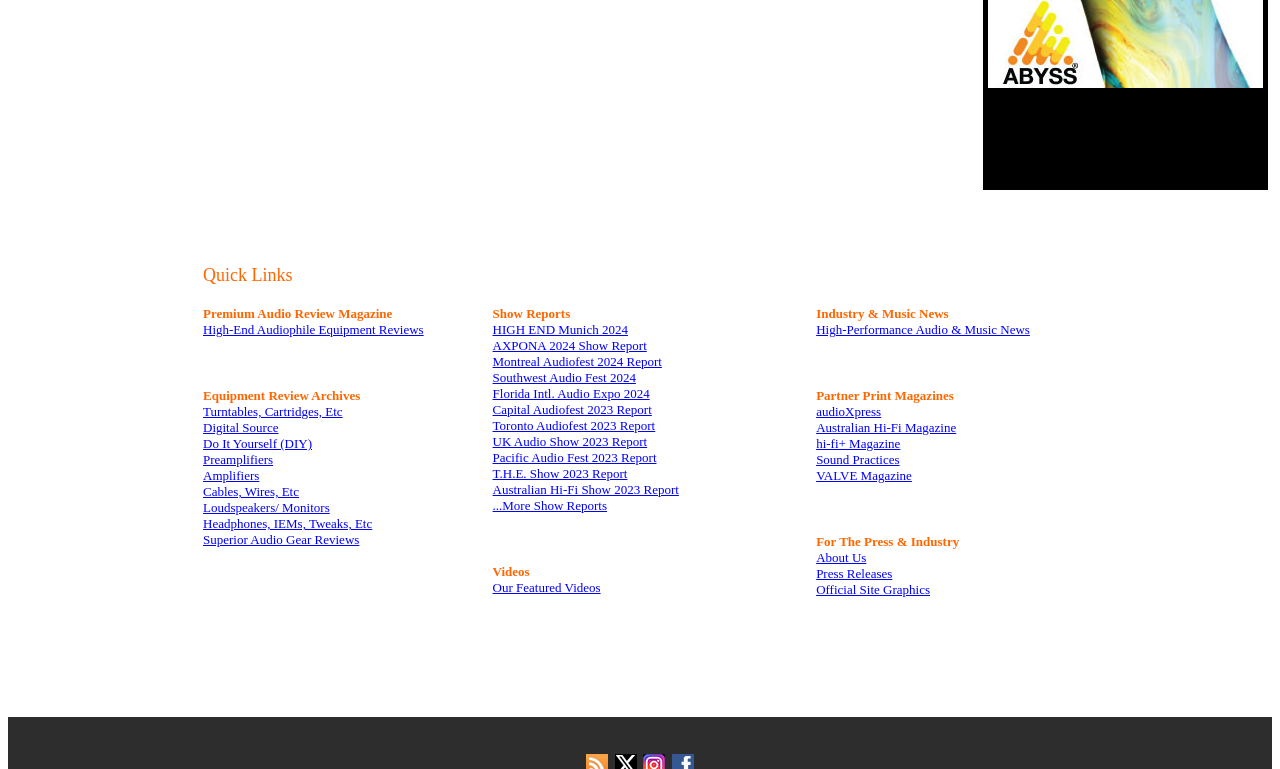Extract the bounding box coordinates of the UI element described by: "Amplifiers". The coordinates should include four float numbers ranging from 0 to 1, e.g., [left, top, right, bottom].

[0.159, 0.609, 0.203, 0.628]